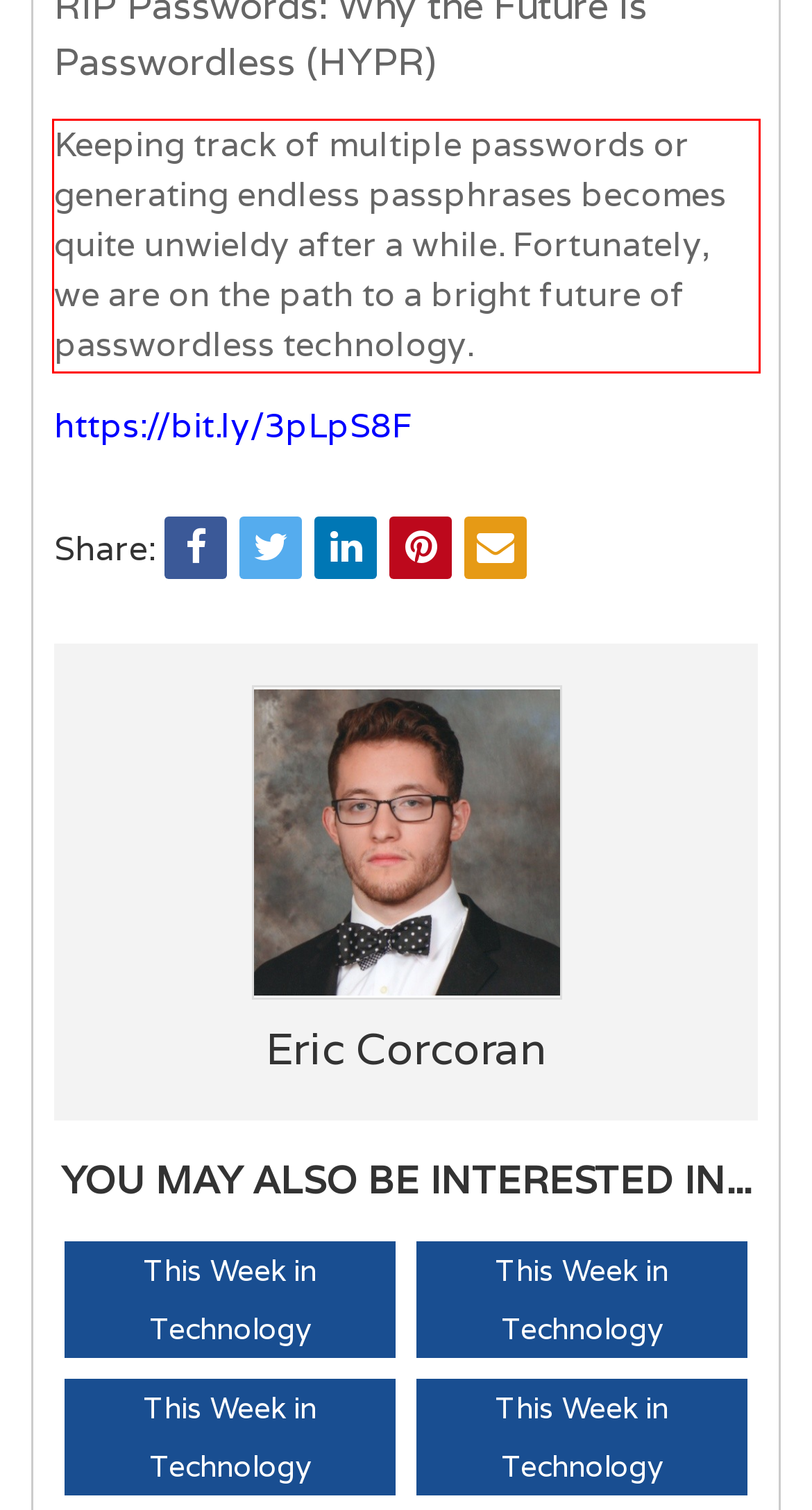By examining the provided screenshot of a webpage, recognize the text within the red bounding box and generate its text content.

Keeping track of multiple passwords or generating endless passphrases becomes quite unwieldy after a while. Fortunately, we are on the path to a bright future of passwordless technology.